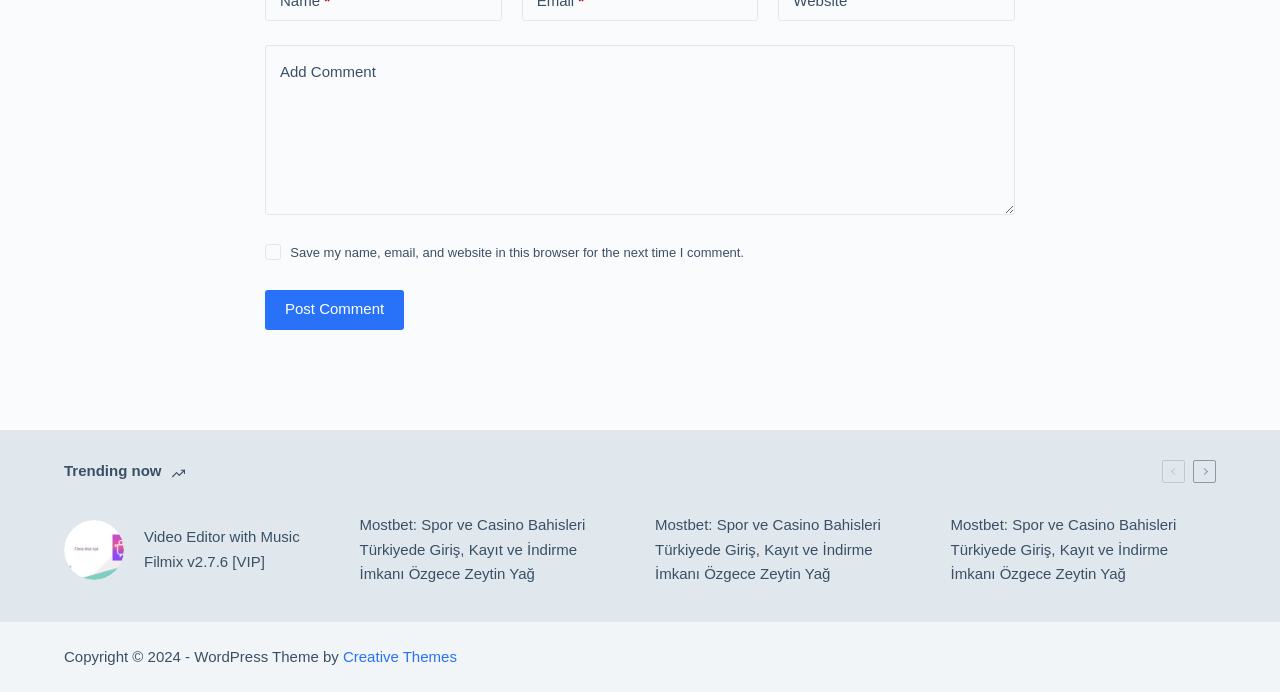Please specify the bounding box coordinates in the format (top-left x, top-left y, bottom-right x, bottom-right y), with all values as floating point numbers between 0 and 1. Identify the bounding box of the UI element described by: parent_node: Add Comment name="comment"

[0.207, 0.066, 0.793, 0.311]